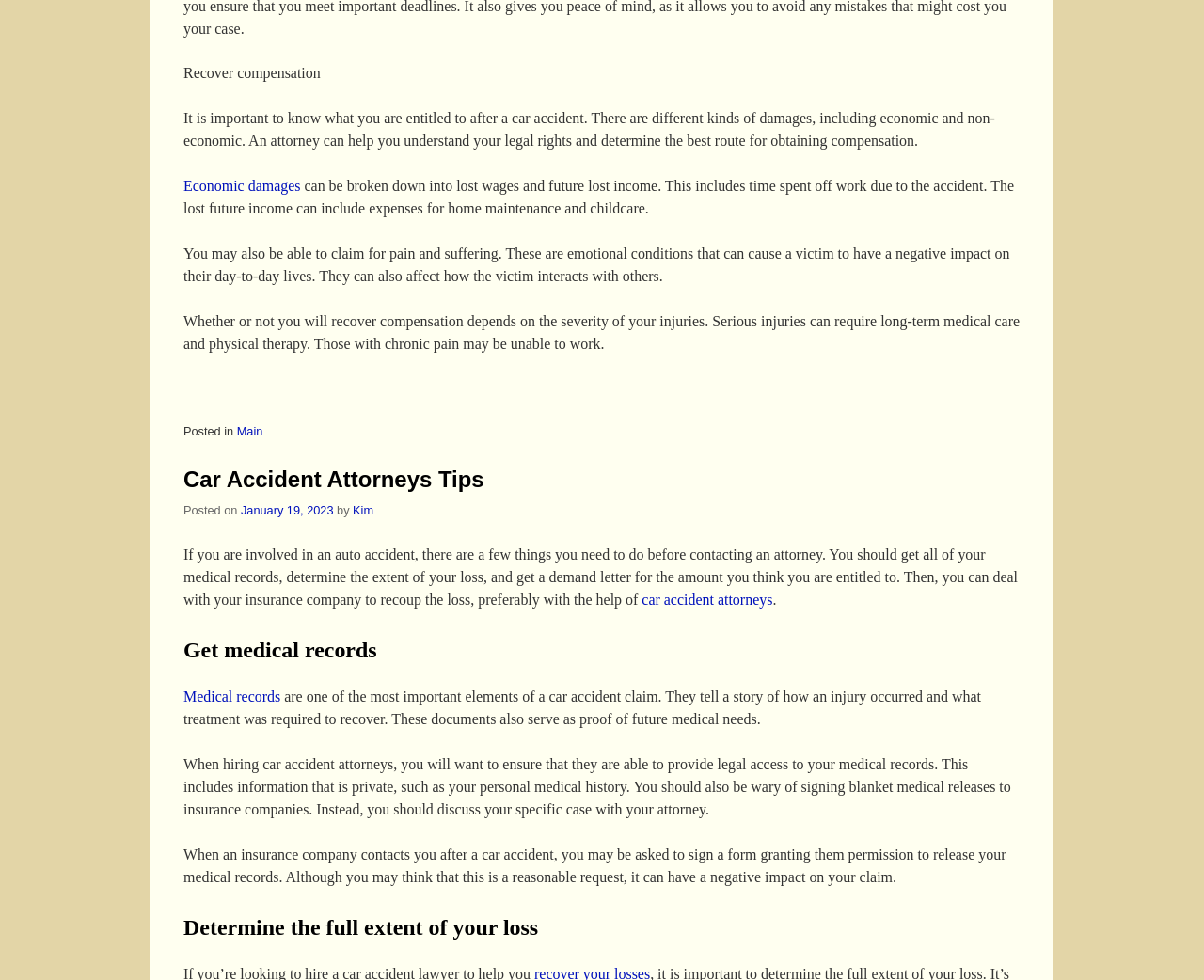Based on the element description, predict the bounding box coordinates (top-left x, top-left y, bottom-right x, bottom-right y) for the UI element in the screenshot: January 19, 2023

[0.2, 0.514, 0.277, 0.528]